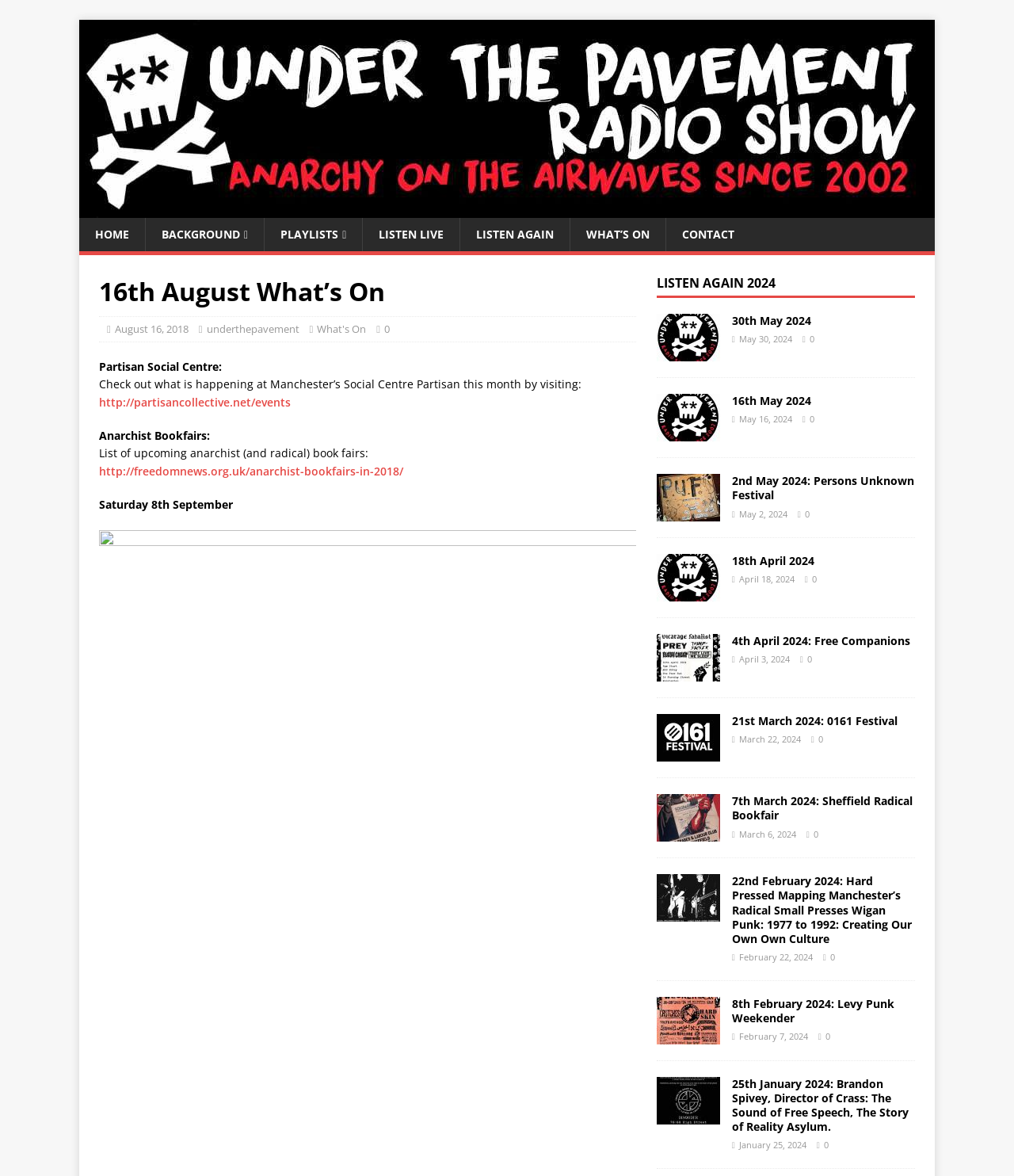Please provide the bounding box coordinates for the element that needs to be clicked to perform the following instruction: "Check out the events at Partisan Social Centre". The coordinates should be given as four float numbers between 0 and 1, i.e., [left, top, right, bottom].

[0.098, 0.335, 0.287, 0.348]